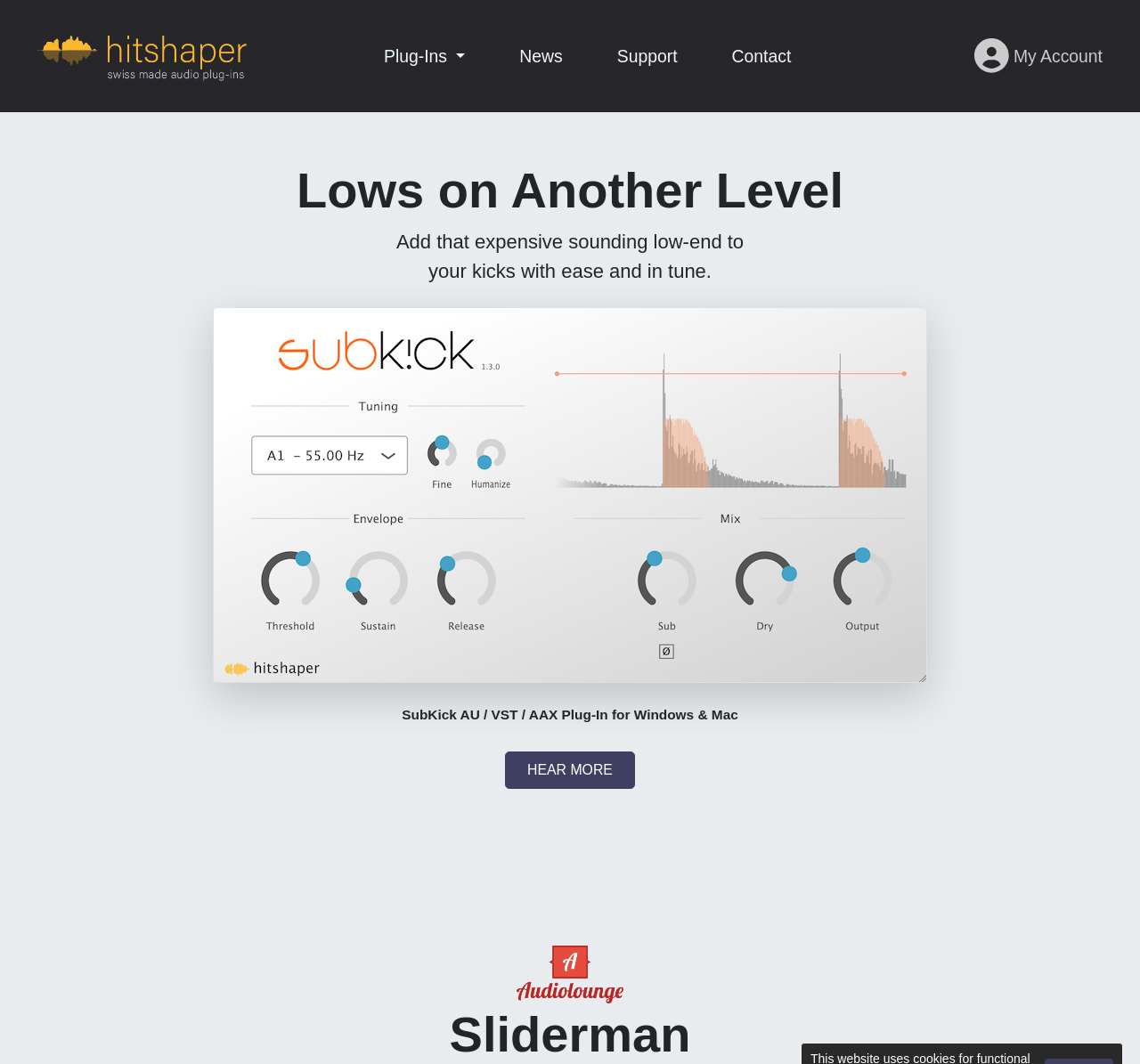Please mark the bounding box coordinates of the area that should be clicked to carry out the instruction: "Visit the News page".

[0.449, 0.034, 0.5, 0.072]